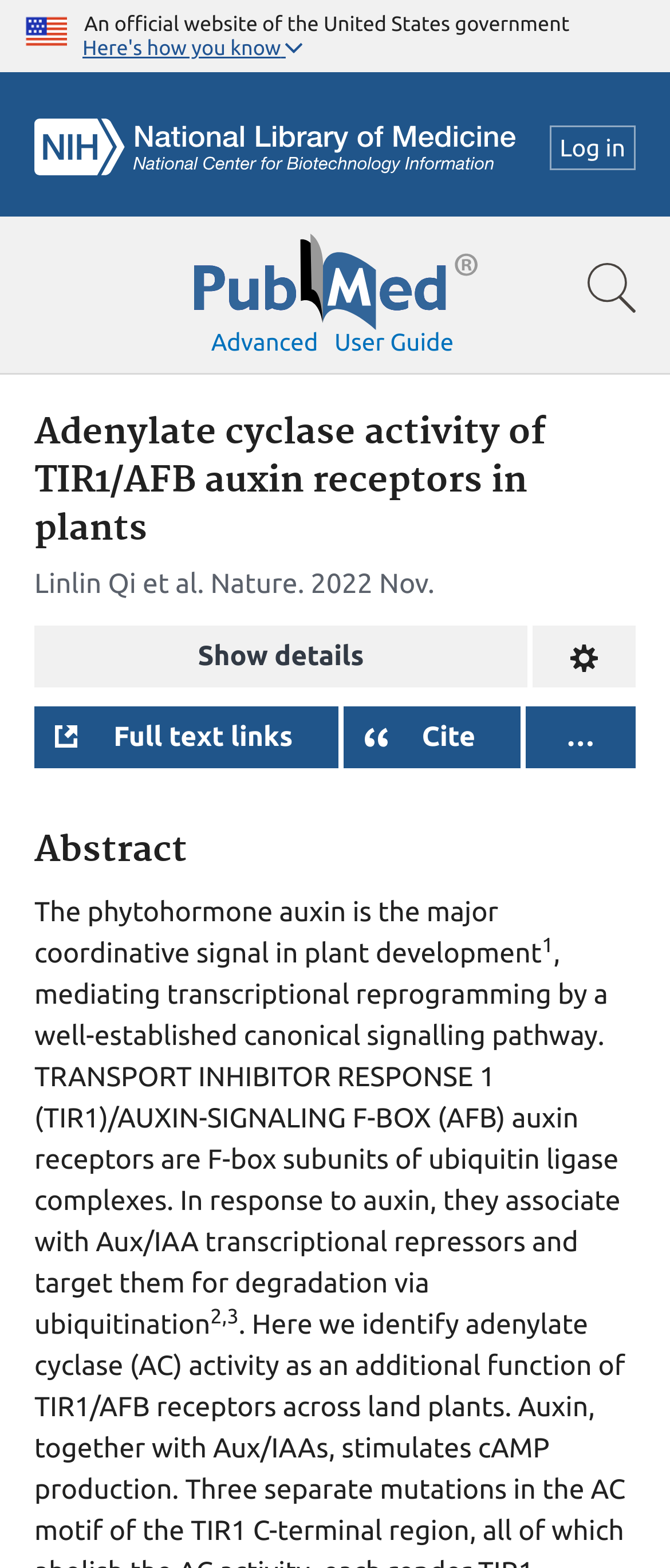What is the name of the journal?
Using the image provided, answer with just one word or phrase.

Nature